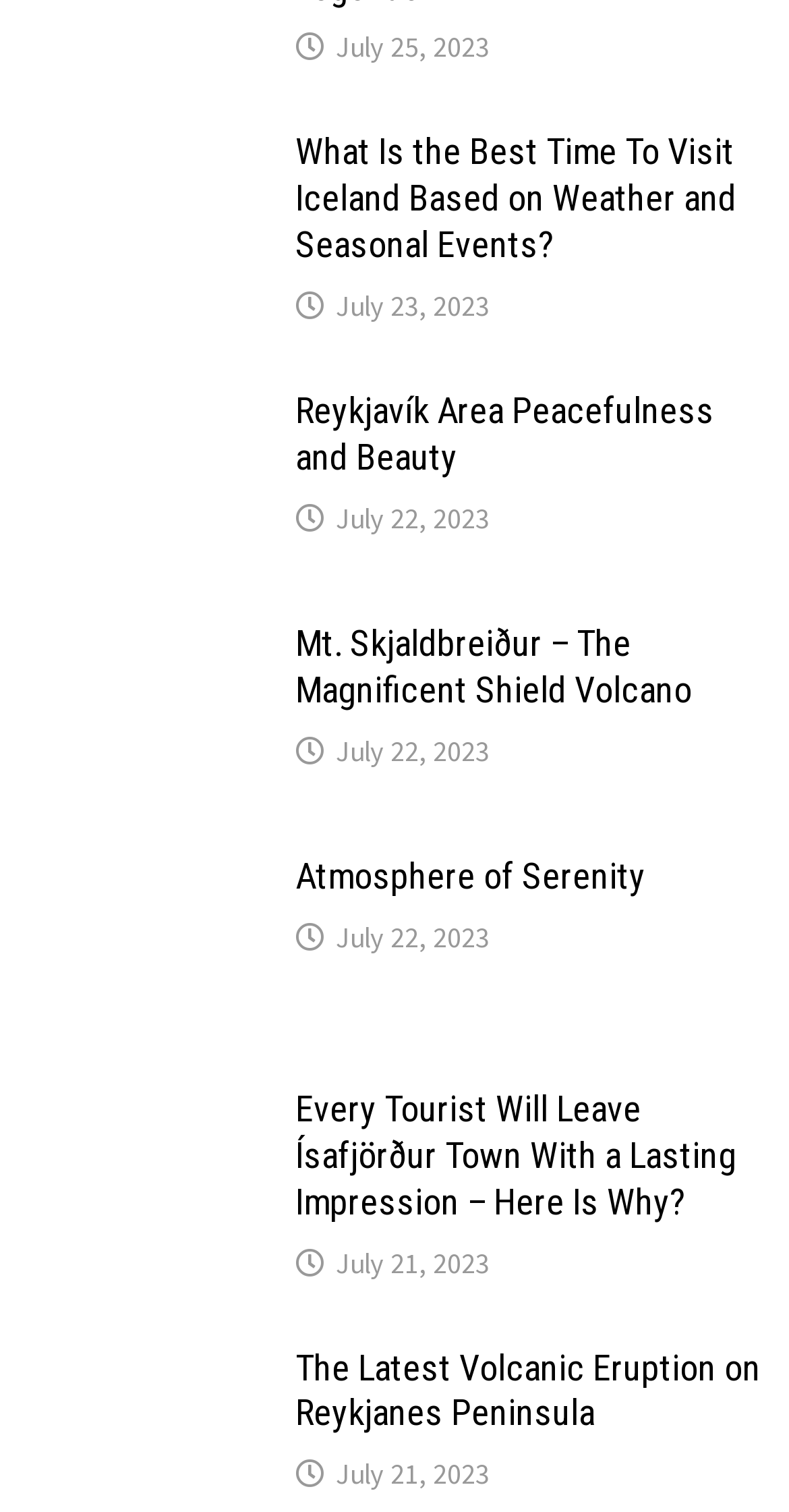From the details in the image, provide a thorough response to the question: How many images are on this webpage?

I counted the number of image elements on the webpage, which are 5. These images are associated with the articles 'Seltjarnarnes Lighthouse', 'Skjaldbreiður Shield Volcano', 'Reykjavík Harbor Morning', and two others.